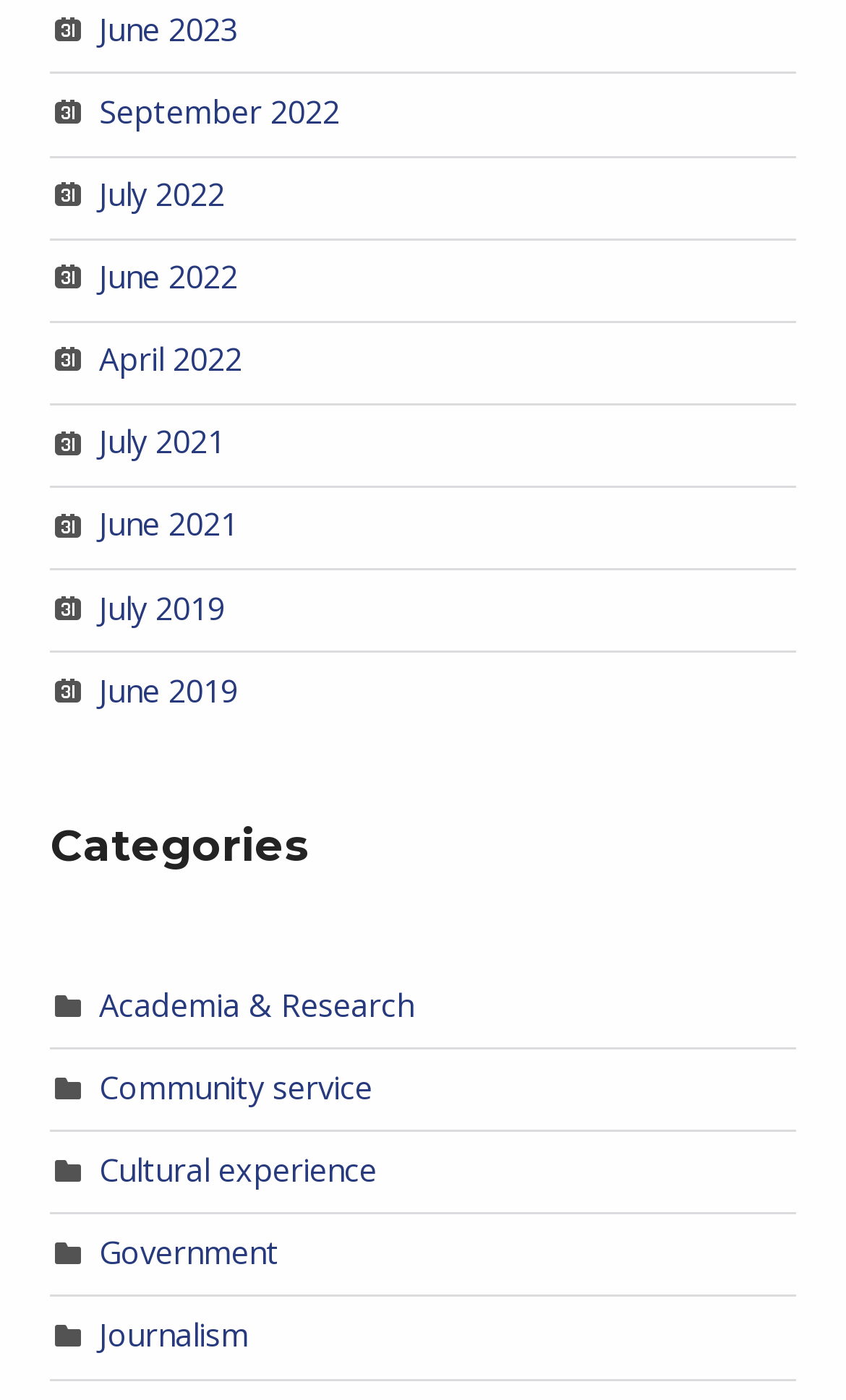Indicate the bounding box coordinates of the element that must be clicked to execute the instruction: "View June 2023 archives". The coordinates should be given as four float numbers between 0 and 1, i.e., [left, top, right, bottom].

[0.117, 0.006, 0.281, 0.035]